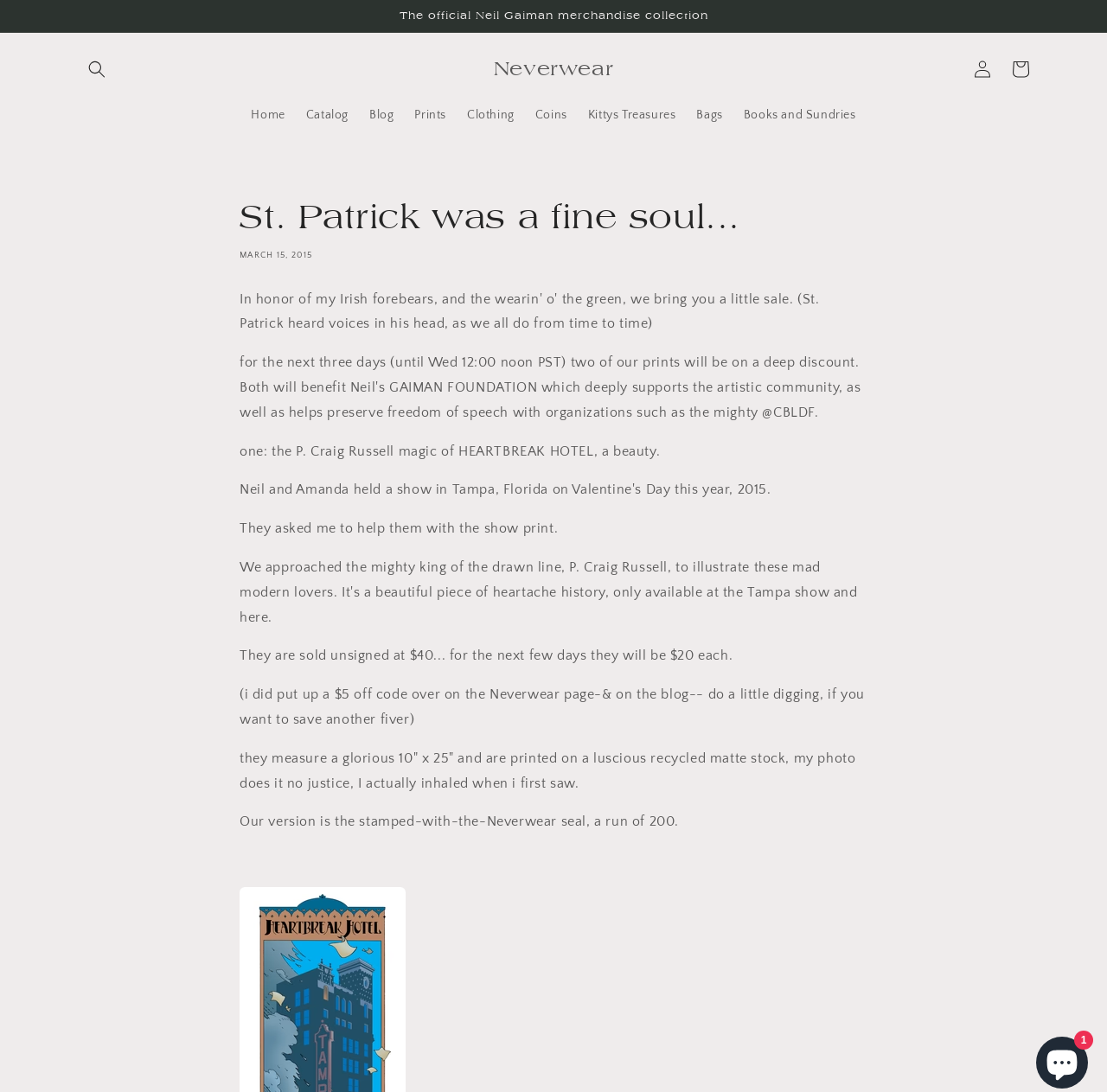Identify the bounding box coordinates of the part that should be clicked to carry out this instruction: "Open chat window".

[0.936, 0.949, 0.983, 0.997]